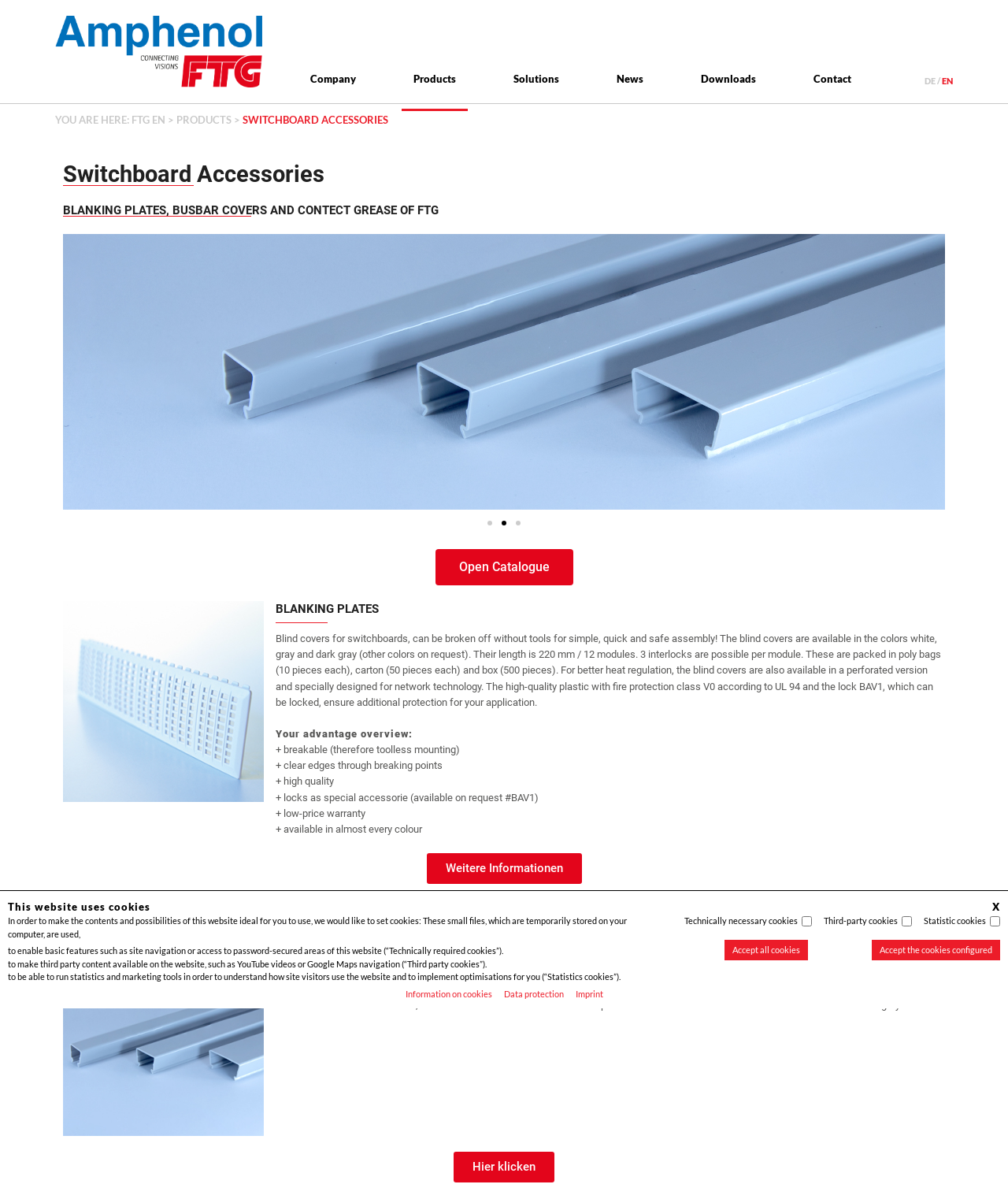Determine the bounding box of the UI element mentioned here: "Hier klicken". The coordinates must be in the format [left, top, right, bottom] with values ranging from 0 to 1.

[0.45, 0.961, 0.55, 0.986]